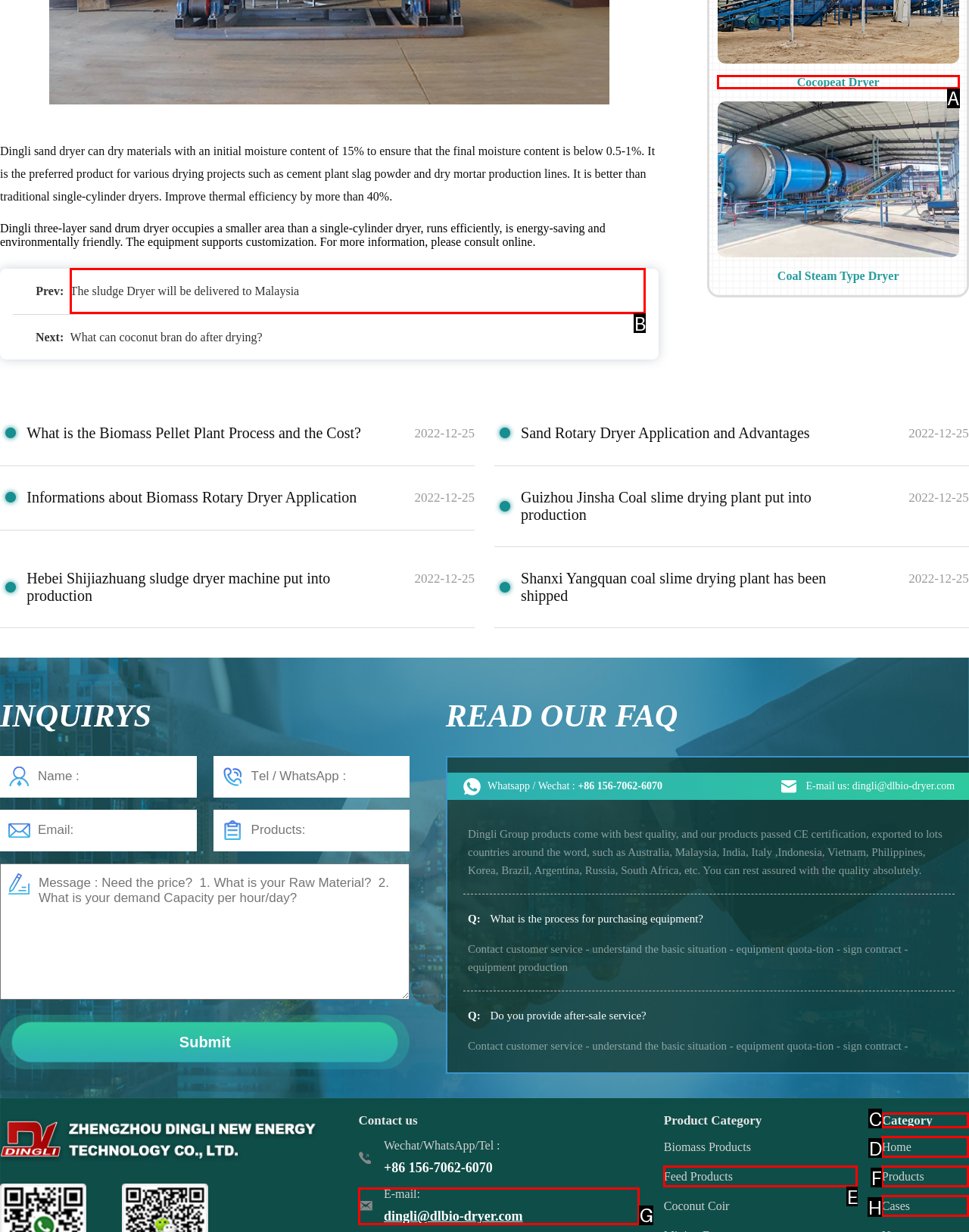Which HTML element should be clicked to fulfill the following task: Click the 'Cocopeat Dryer' link?
Reply with the letter of the appropriate option from the choices given.

A